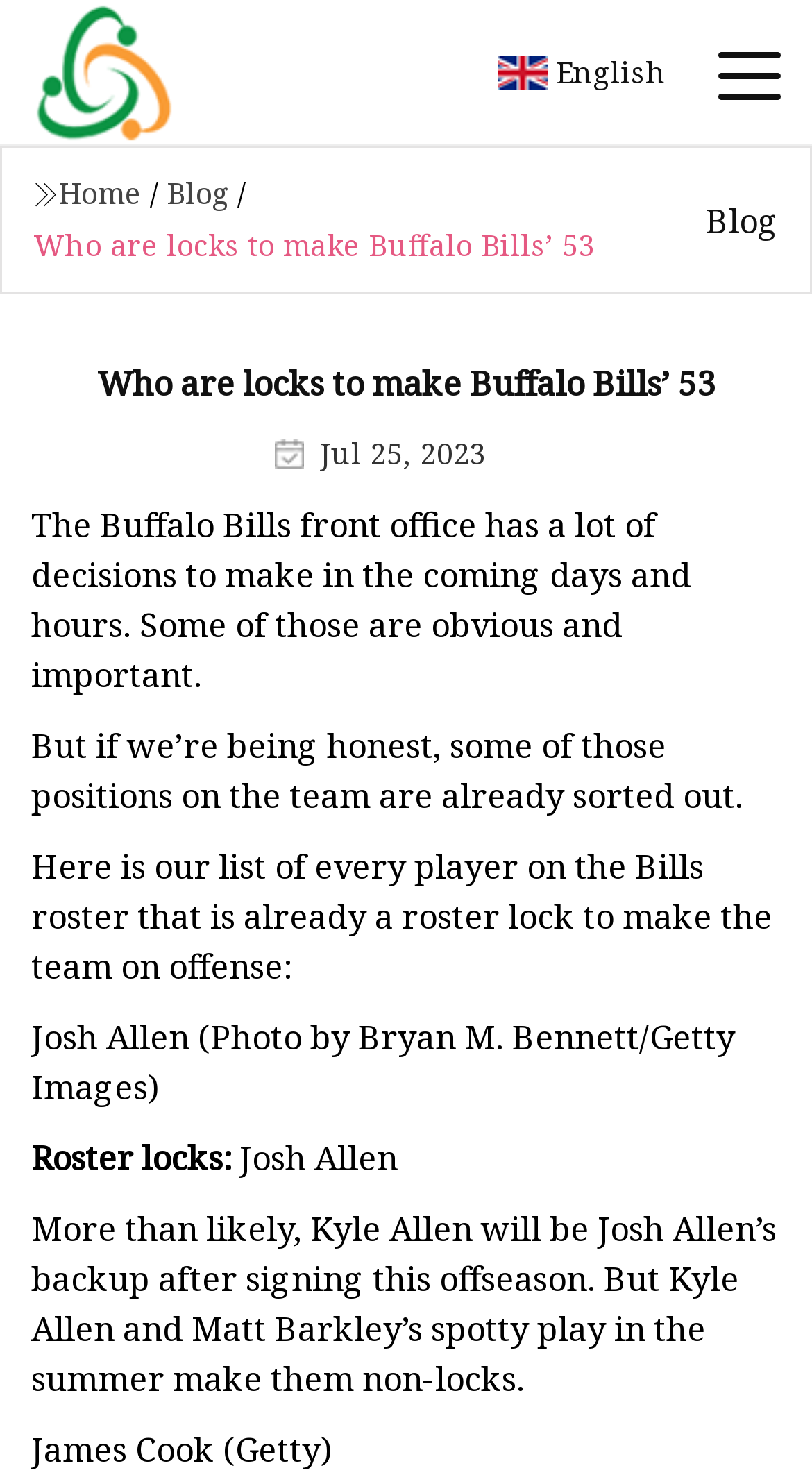Please provide a comprehensive response to the question below by analyzing the image: 
Who is the quarterback mentioned in the article?

I found the name 'Josh Allen' in the article, specifically in the section where the author lists the players who are already roster locks to make the team on offense.